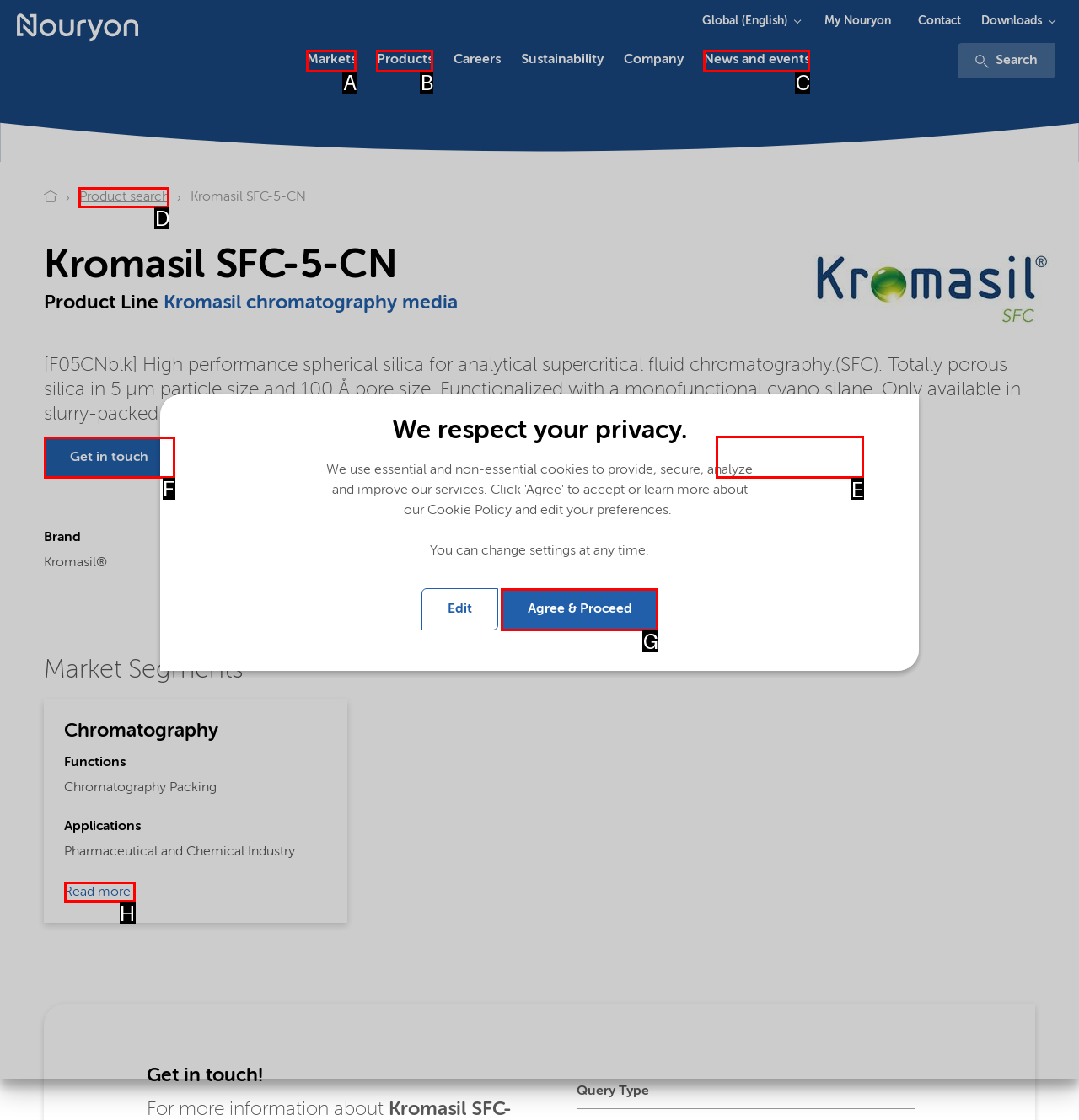Pick the HTML element that should be clicked to execute the task: Get in touch with the company
Respond with the letter corresponding to the correct choice.

F